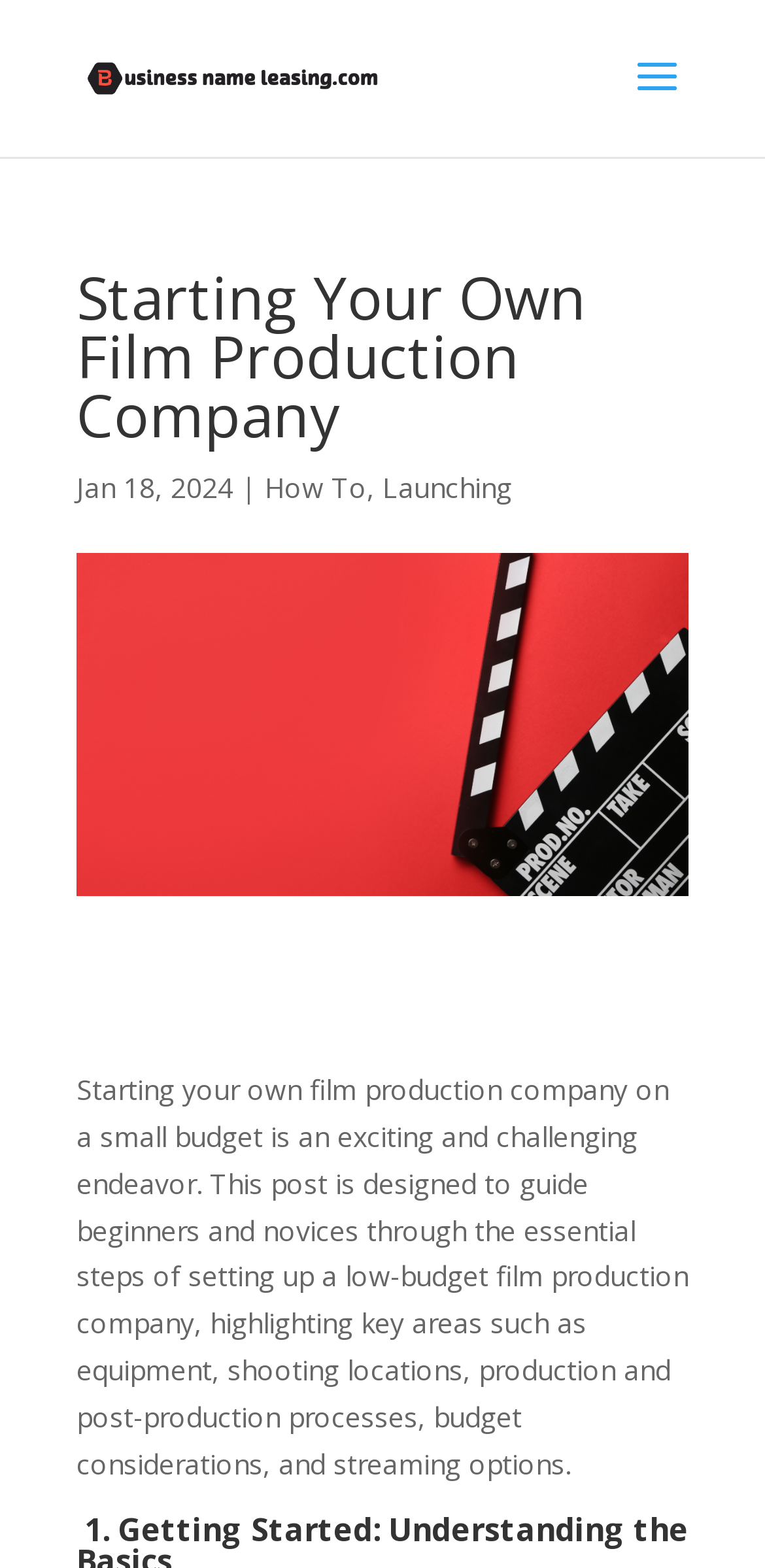Produce a meticulous description of the webpage.

The webpage is about starting a film production company, with a focus on the process of filmmaking. At the top, there is a heading that reads "Starting Your Own Film Production Company". Below the heading, there is a date "Jan 18, 2024" followed by a vertical line and two links, "How To" and "Launching", which are positioned side by side.

To the left of the heading, there is an image with a link labeled "Business Name Leasing". The image is slightly above the heading. 

The main content of the webpage is a paragraph of text that provides an overview of the process of setting up a low-budget film production company. This text is positioned below the heading and the links, and it spans across the entire width of the page. The text explains that the post will guide beginners through essential steps, including equipment, shooting locations, production and post-production processes, budget considerations, and streaming options.